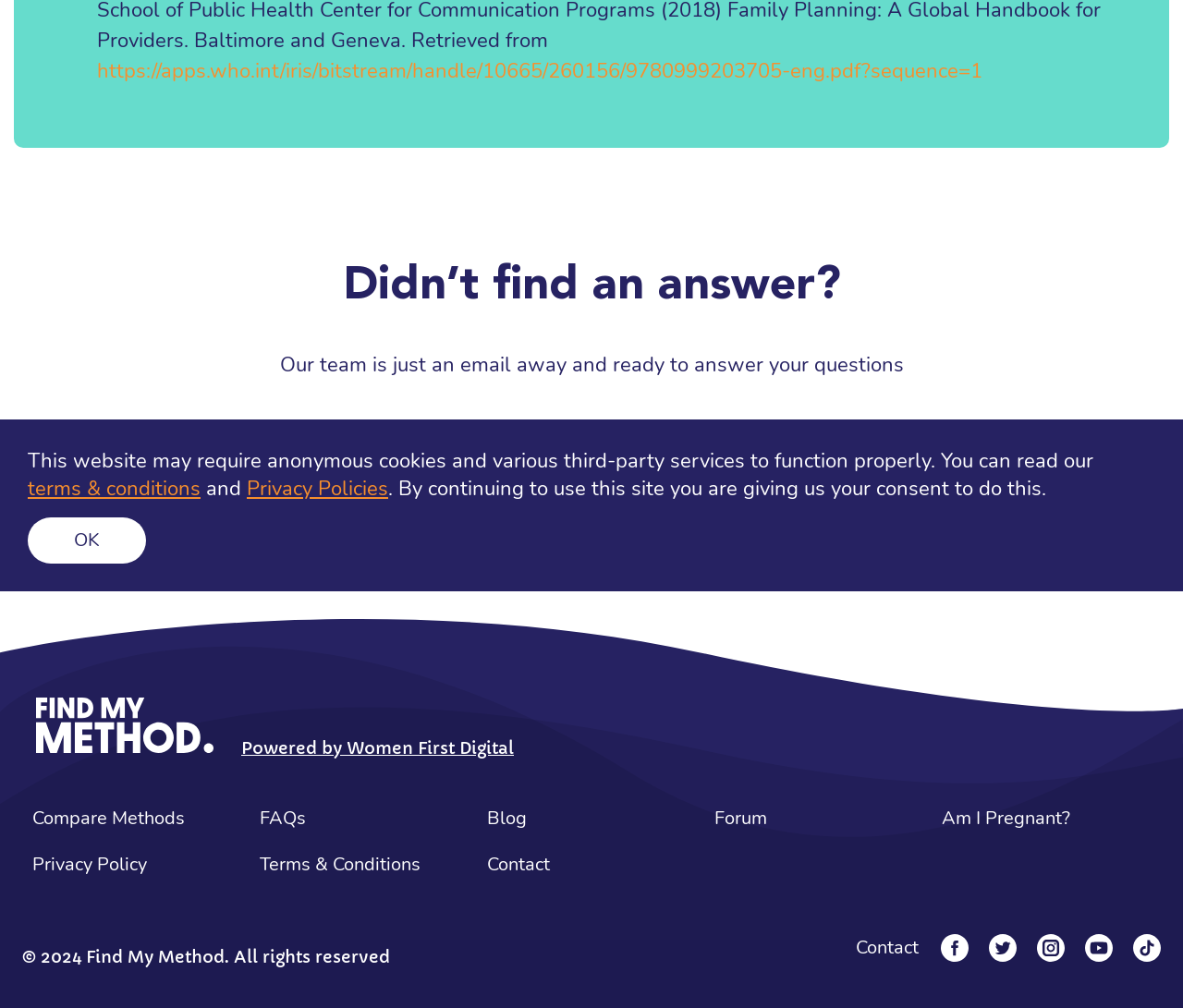Identify the bounding box for the UI element described as: "Sitemap". The coordinates should be four float numbers between 0 and 1, i.e., [left, top, right, bottom].

None